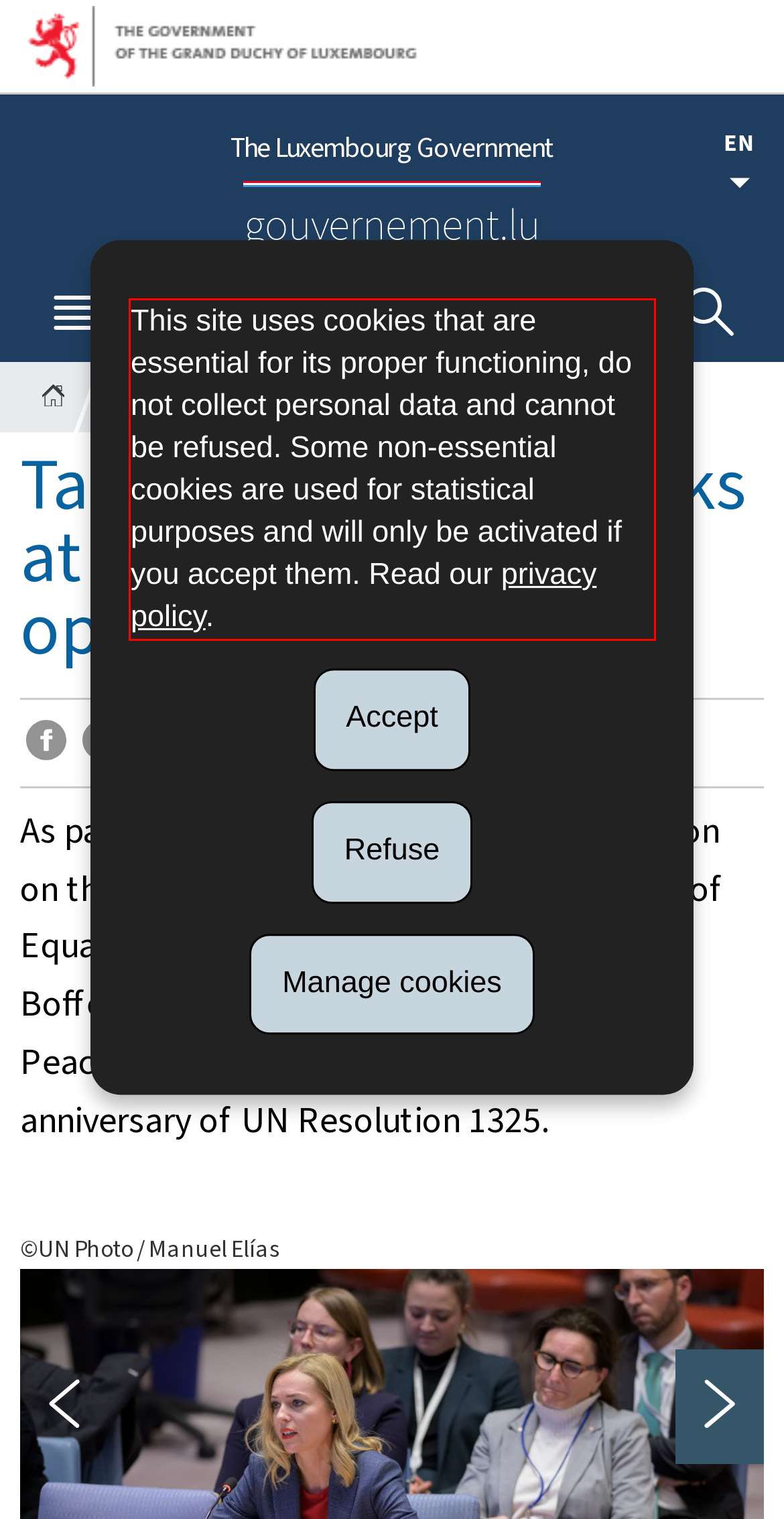Identify the text inside the red bounding box on the provided webpage screenshot by performing OCR.

This site uses cookies that are essential for its proper functioning, do not collect personal data and cannot be refused. Some non-essential cookies are used for statistical purposes and will only be activated if you accept them. Read our privacy policy.